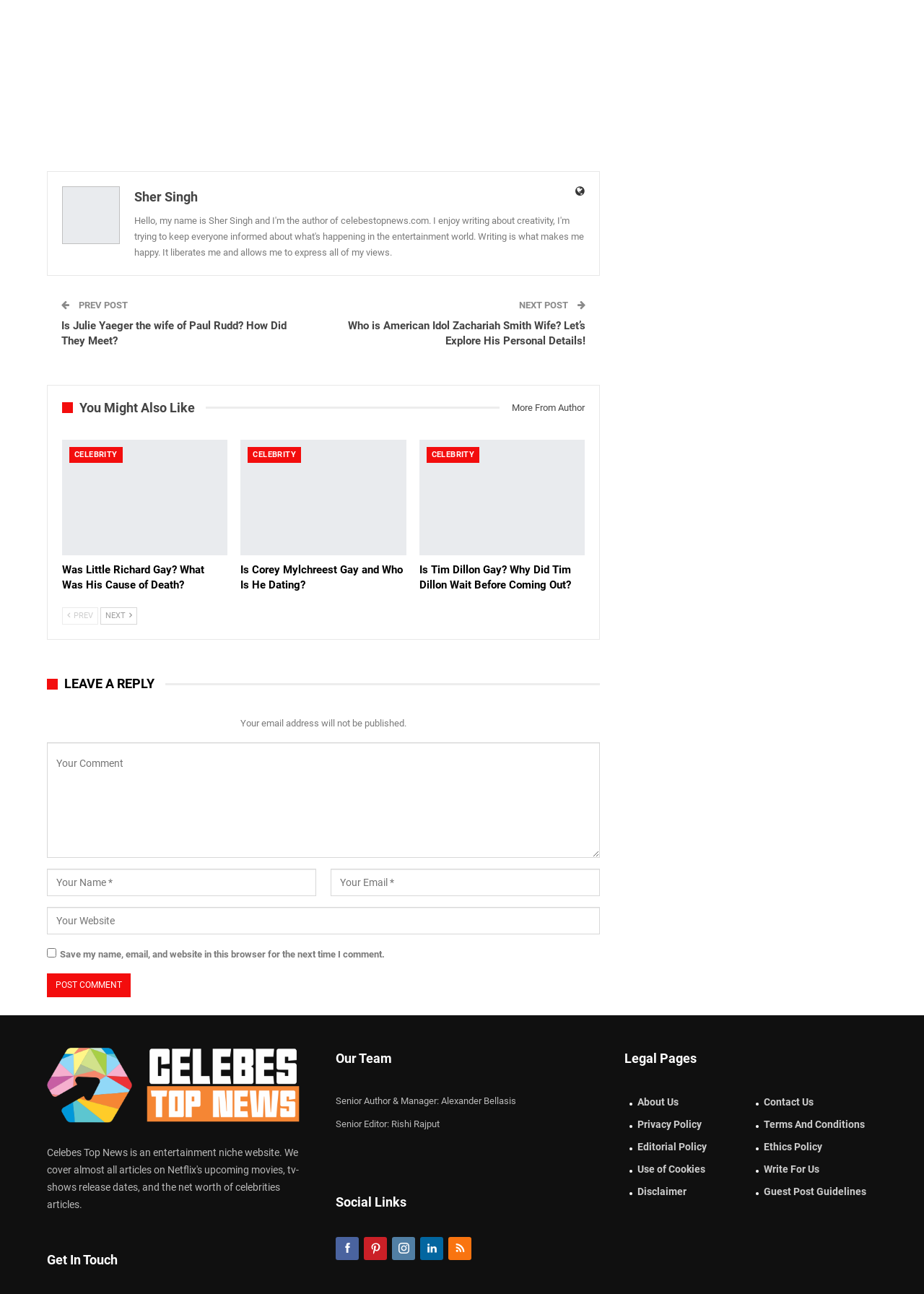Please locate the clickable area by providing the bounding box coordinates to follow this instruction: "Click on the 'Is Julie Yaeger the wife of Paul Rudd? How Did They Meet?' link".

[0.066, 0.246, 0.31, 0.268]